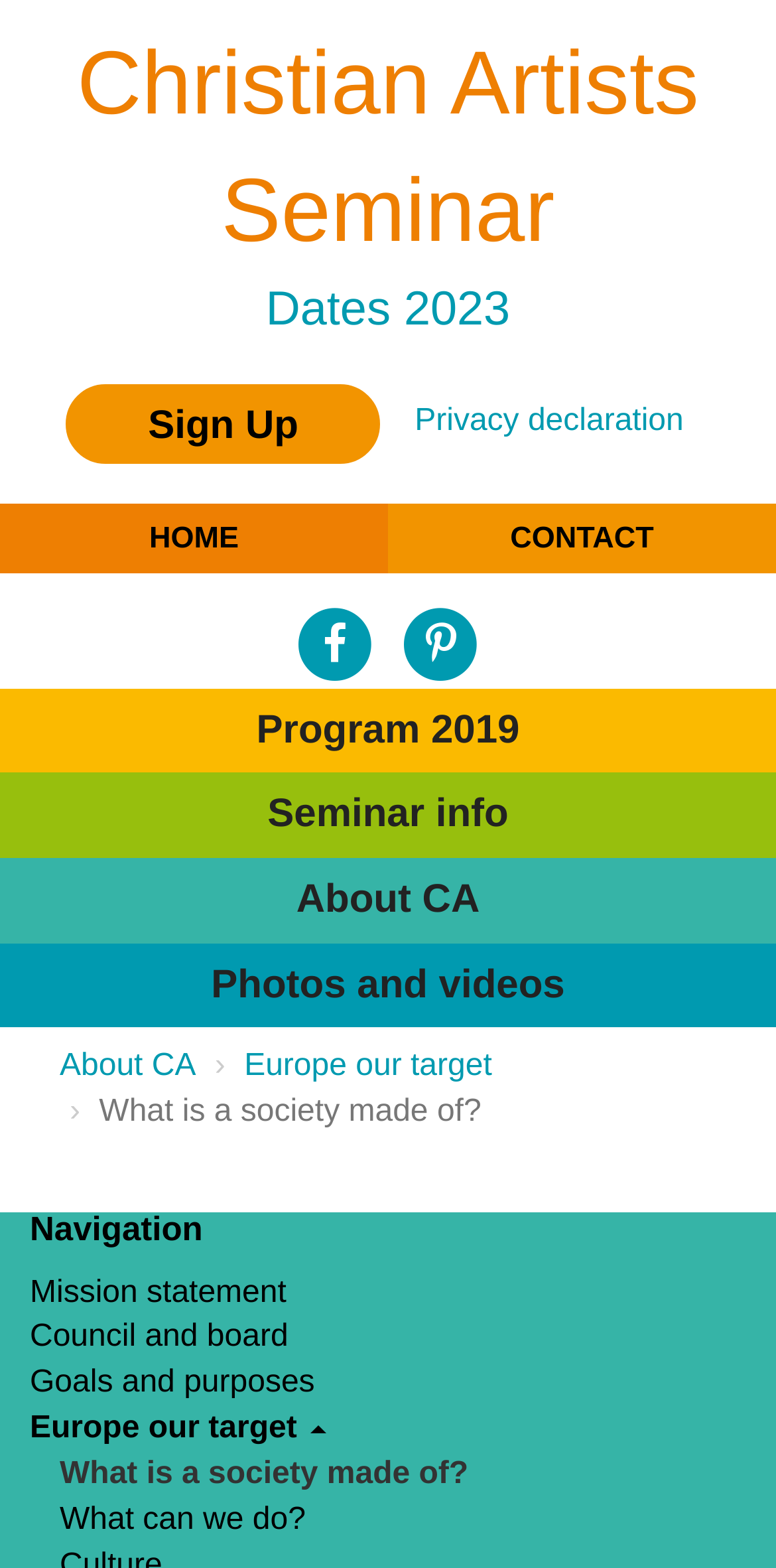Provide a brief response in the form of a single word or phrase:
How many social media icons are there?

2